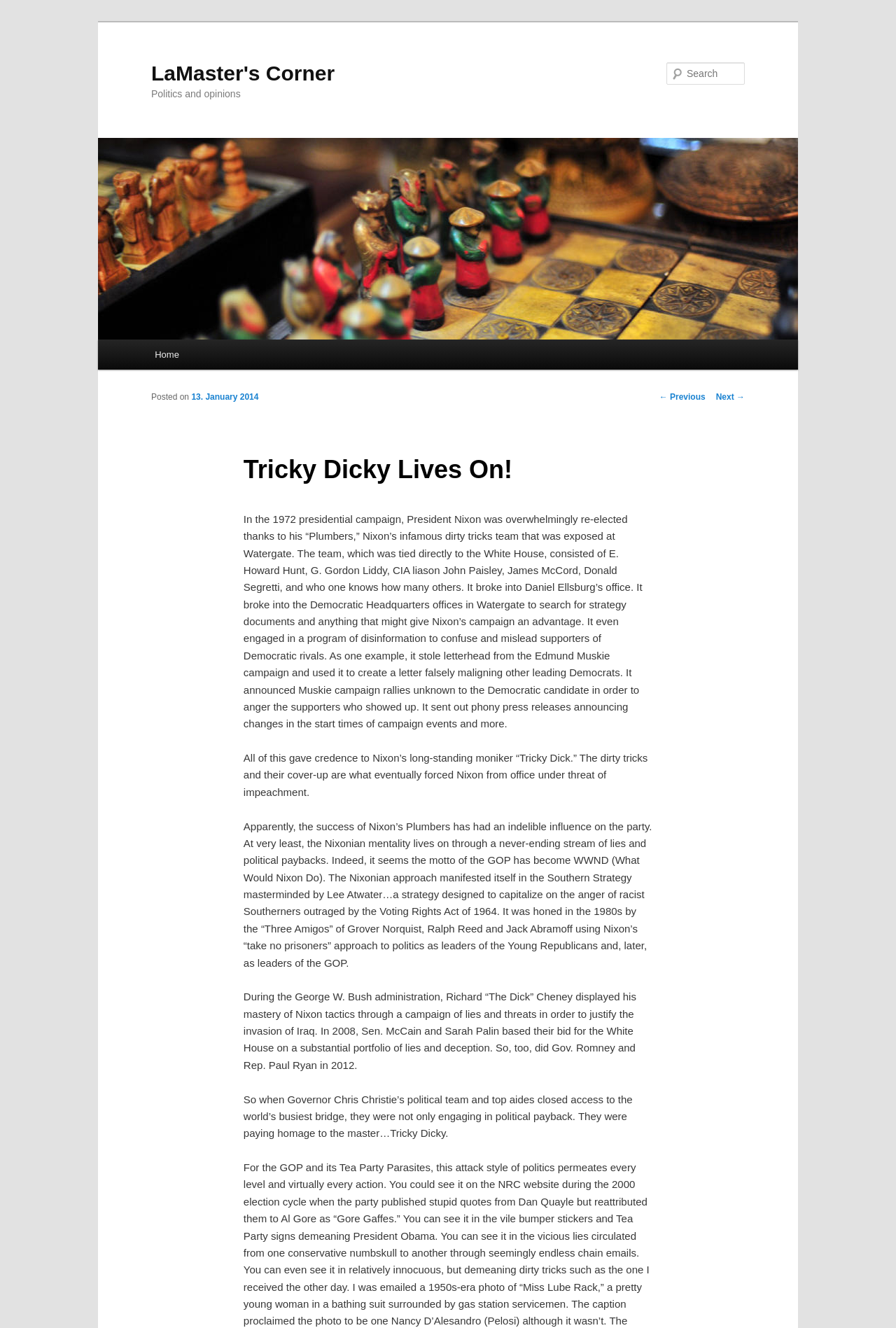Respond to the question below with a single word or phrase:
What is the nickname of Richard Cheney?

The Dick